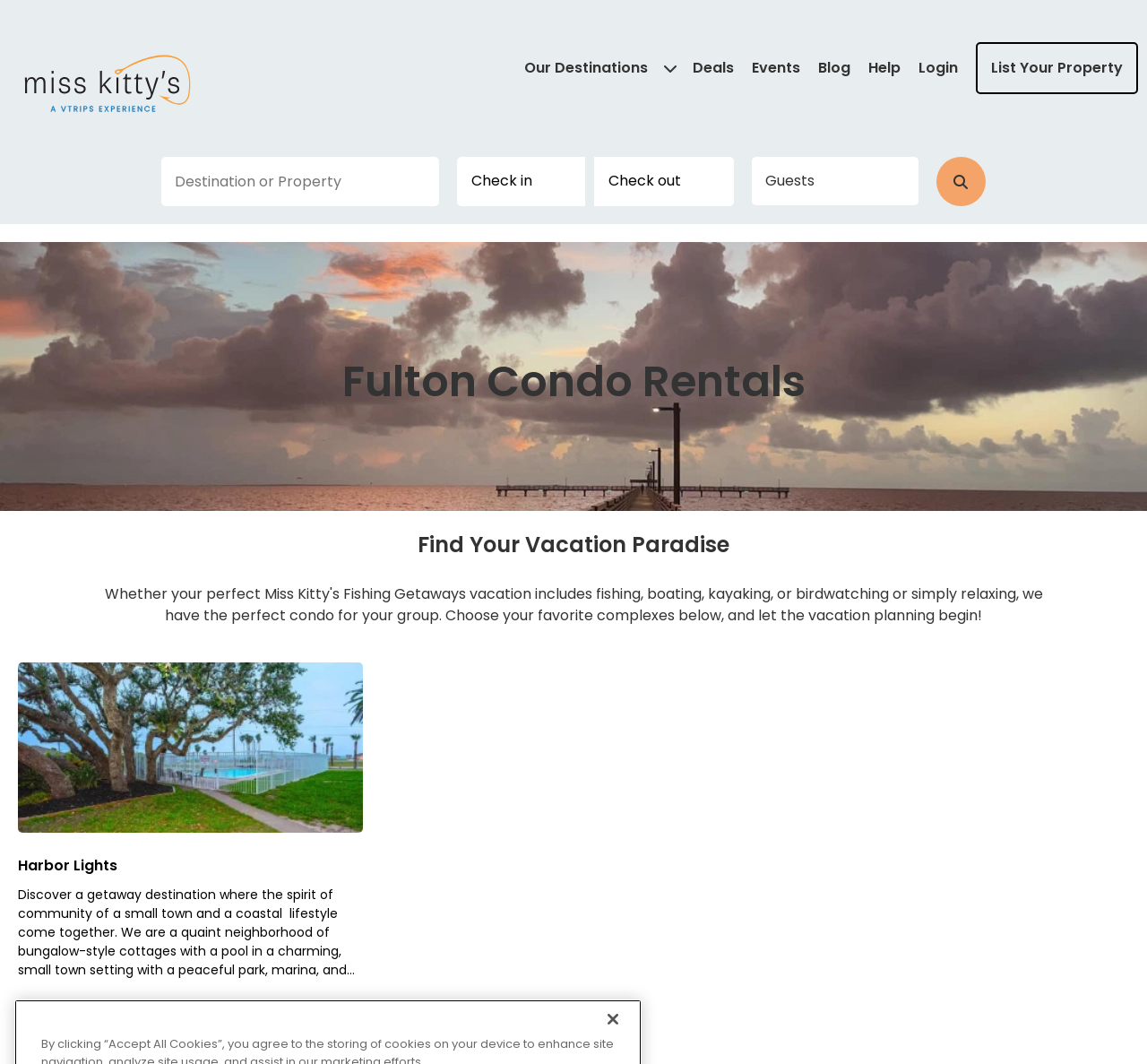What is the theme of the webpage?
Based on the visual, give a brief answer using one word or a short phrase.

Condo rentals